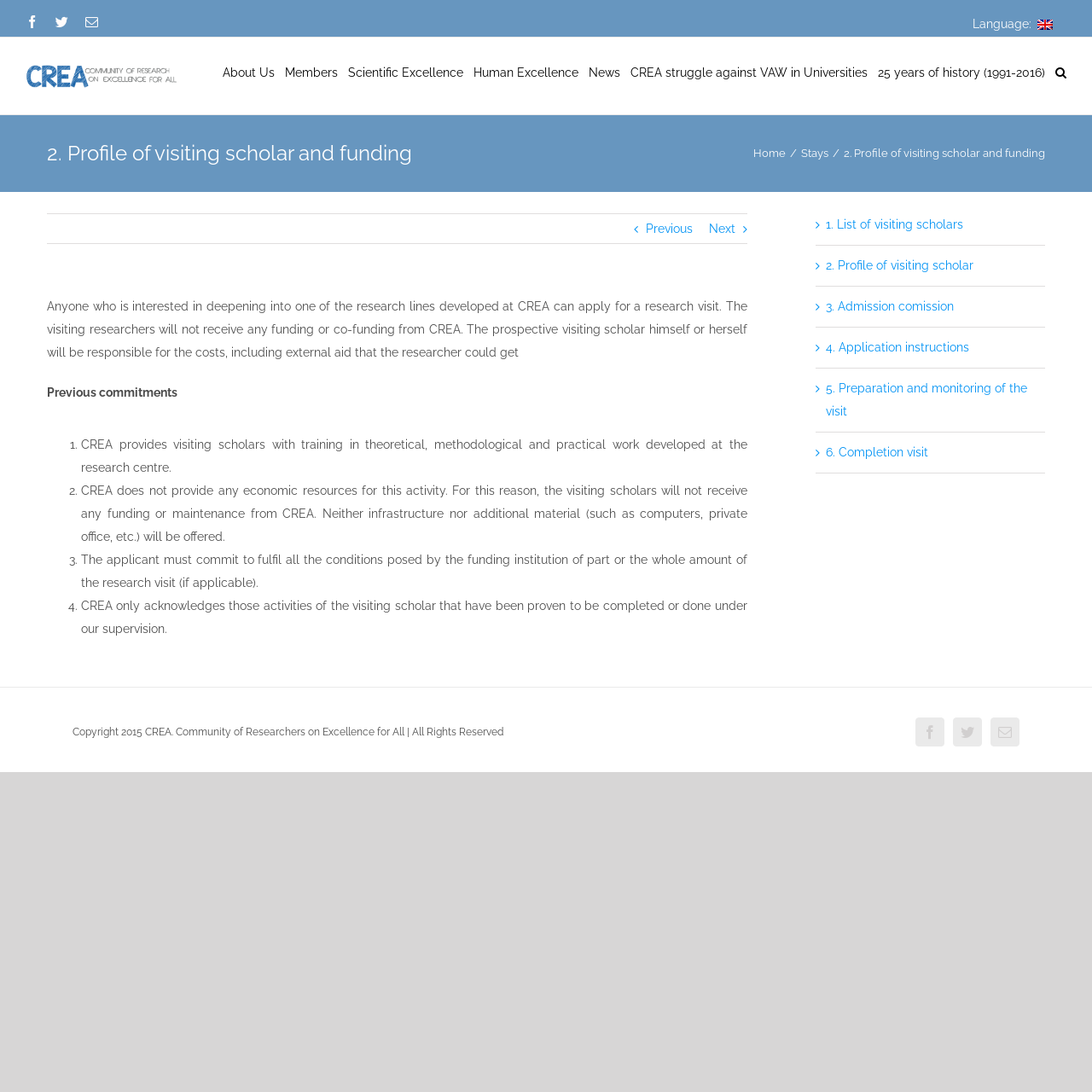Given the element description: "2. Profile of visiting scholar", predict the bounding box coordinates of this UI element. The coordinates must be four float numbers between 0 and 1, given as [left, top, right, bottom].

[0.756, 0.237, 0.891, 0.249]